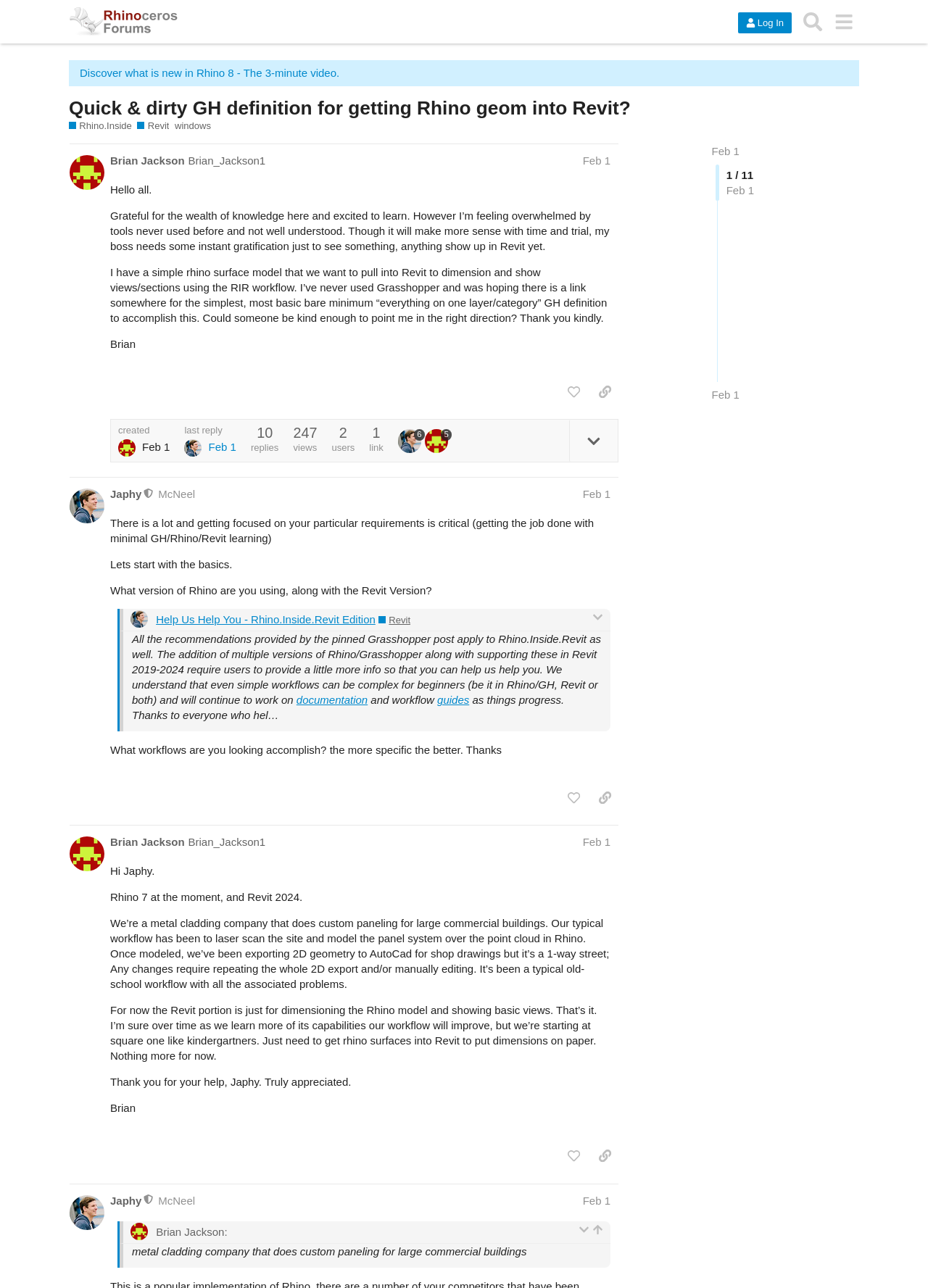Locate the heading on the webpage and return its text.

Quick & dirty GH definition for getting Rhino geom into Revit?